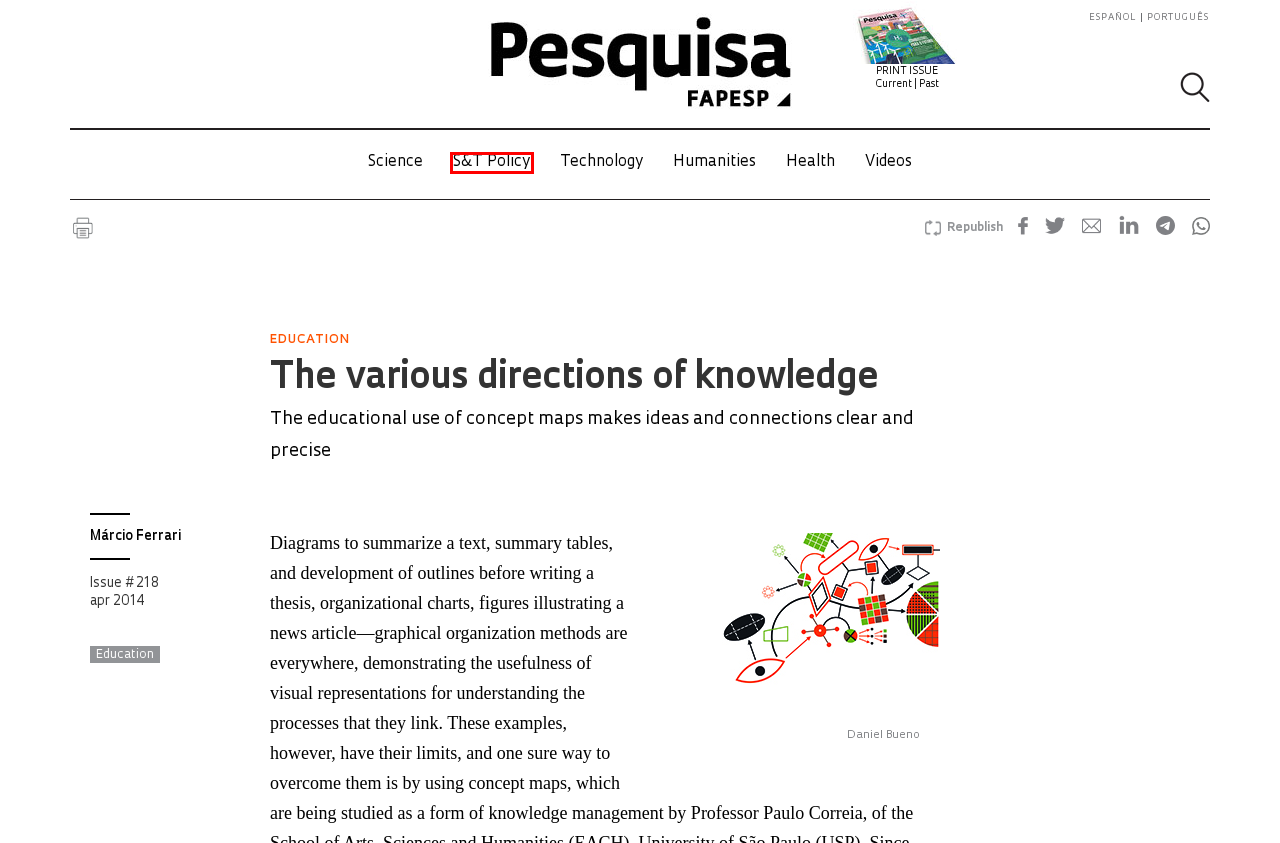Look at the screenshot of the webpage and find the element within the red bounding box. Choose the webpage description that best fits the new webpage that will appear after clicking the element. Here are the candidates:
A. As várias direções do conhecimento : Revista Pesquisa Fapesp
B. Education : Revista Pesquisa Fapesp
C. Science : Revista Pesquisa Fapesp
D. S&T Policy : Revista Pesquisa Fapesp
E. Humanities : Revista Pesquisa Fapesp
F. Márcio Ferrari : Revista Pesquisa Fapesp
G. Videos : Revista Pesquisa Fapesp
H. Health : Revista Pesquisa Fapesp

D